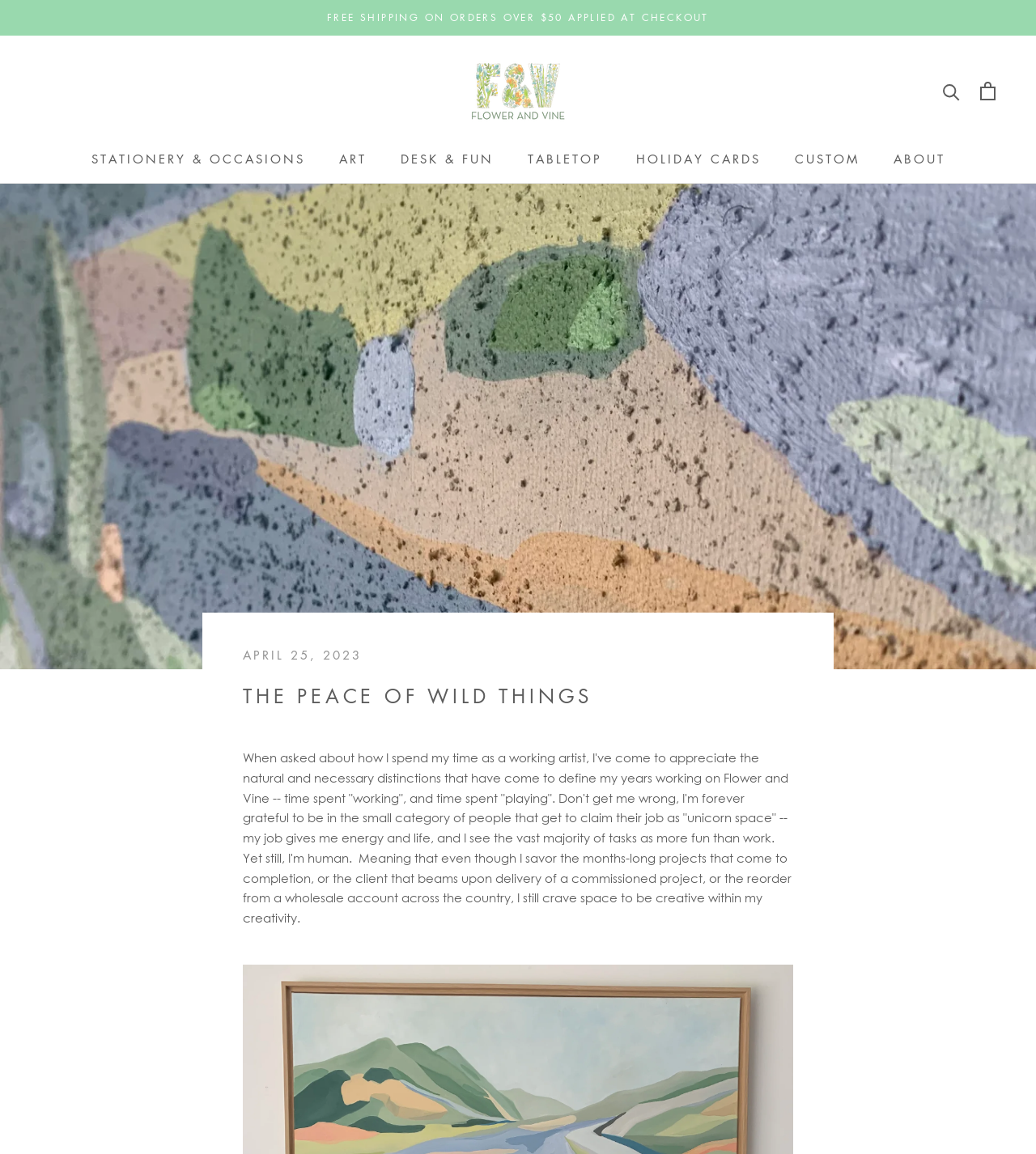Identify the bounding box coordinates of the part that should be clicked to carry out this instruction: "Read the blog post".

[0.234, 0.65, 0.764, 0.802]